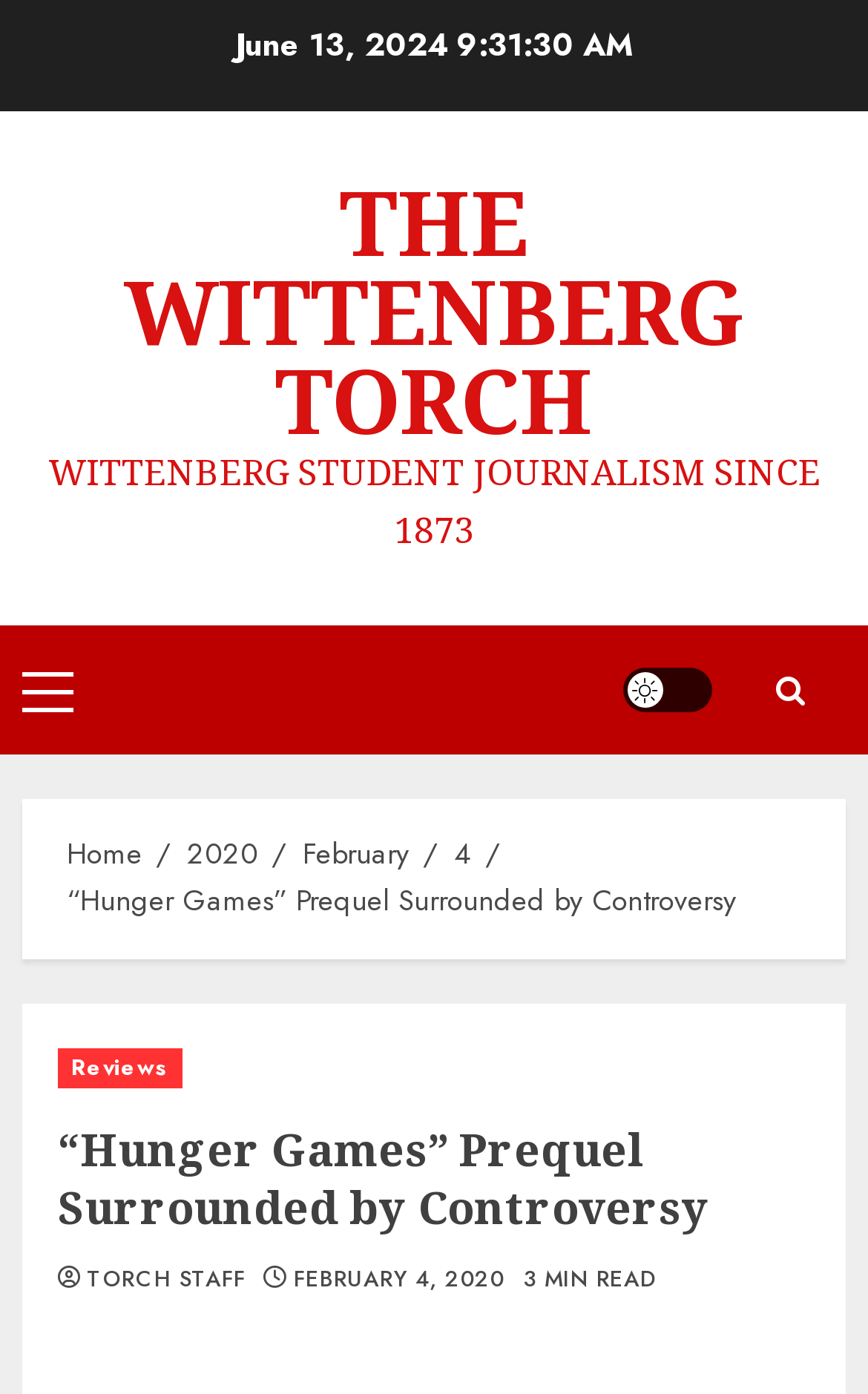Please locate the bounding box coordinates of the element that needs to be clicked to achieve the following instruction: "Switch to light/dark mode". The coordinates should be four float numbers between 0 and 1, i.e., [left, top, right, bottom].

[0.718, 0.479, 0.821, 0.511]